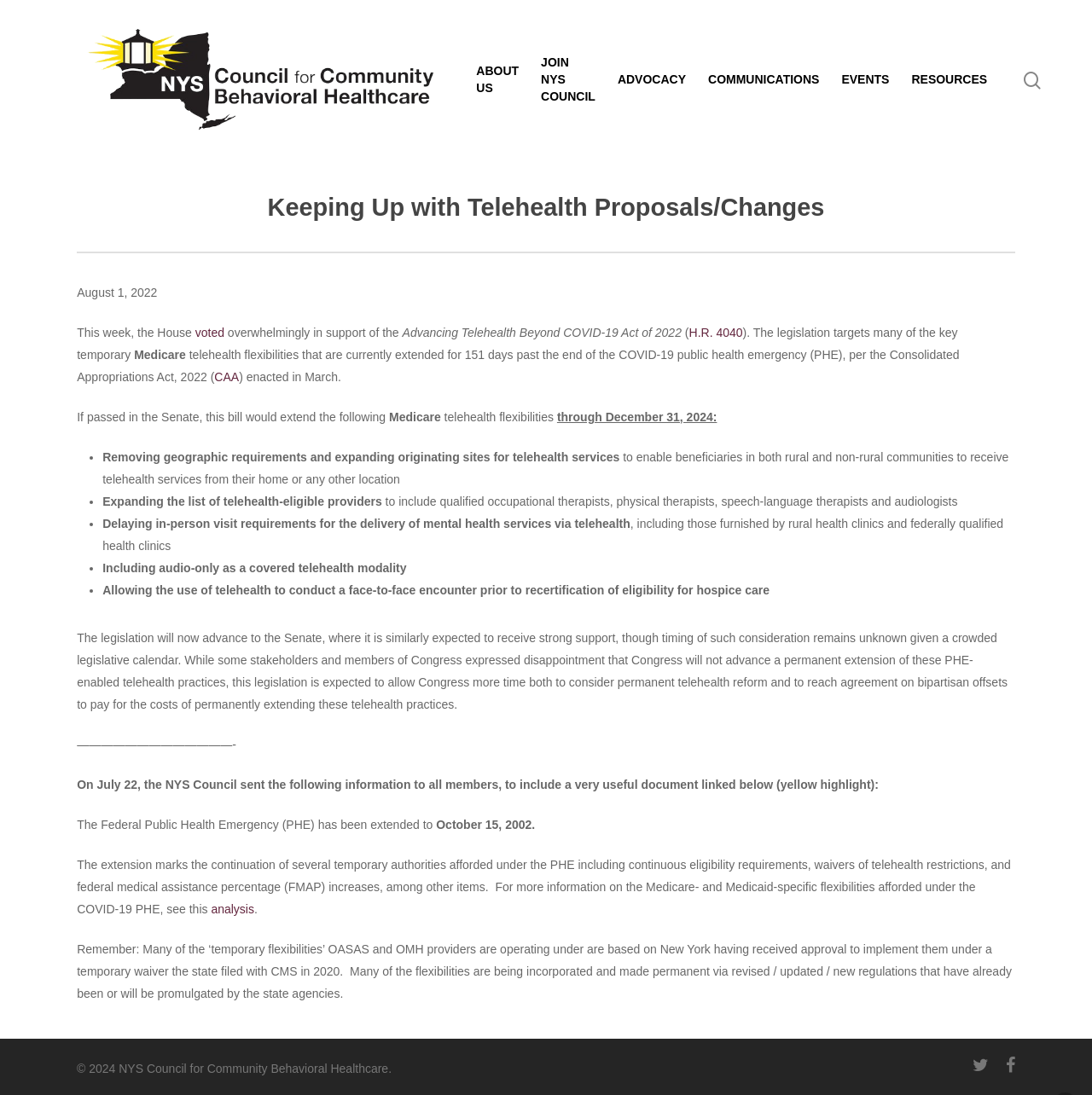What is the expected outcome of the legislation in the Senate? Based on the image, give a response in one word or a short phrase.

Strong support